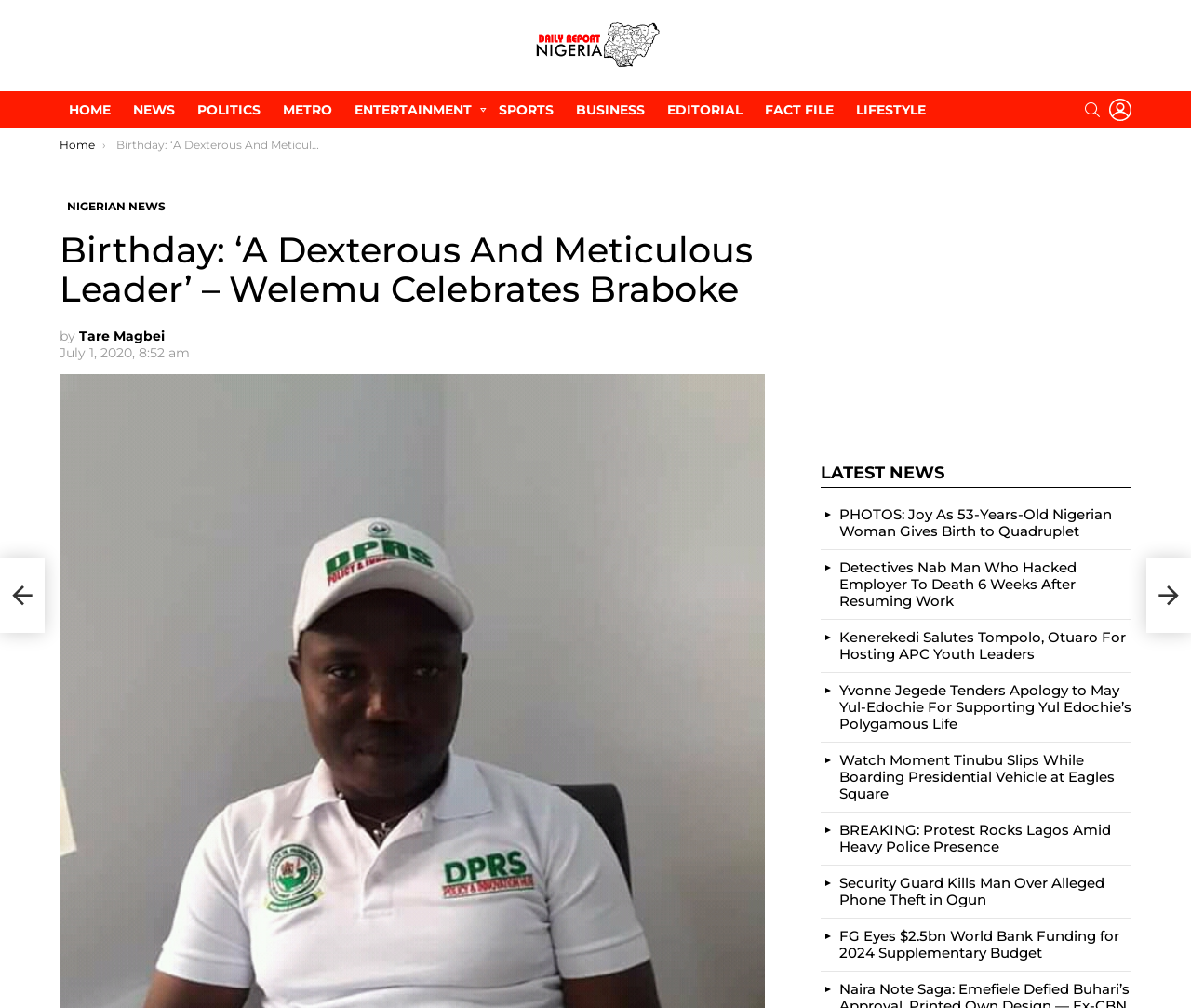Identify the bounding box for the element characterized by the following description: "Home".

[0.05, 0.095, 0.101, 0.123]